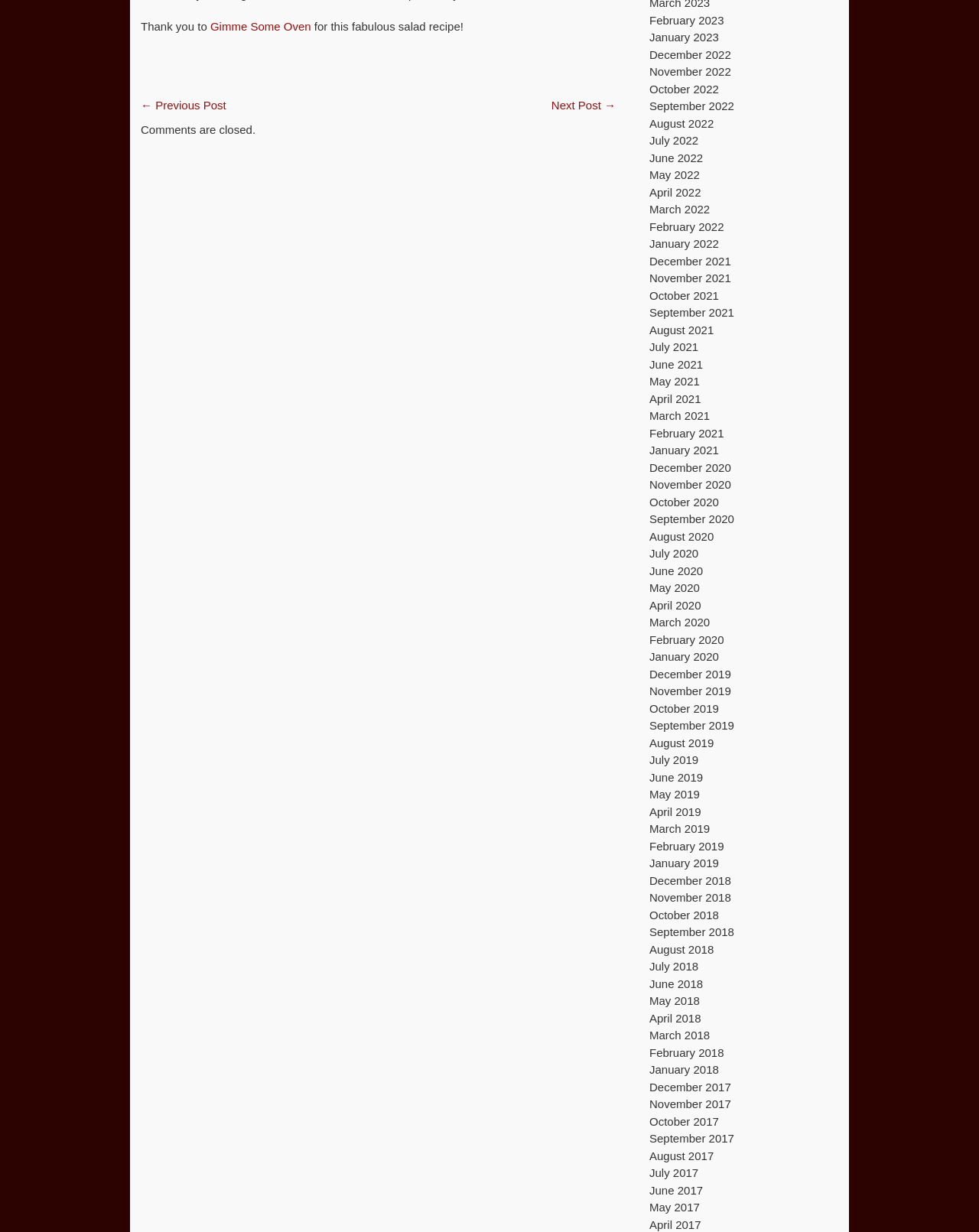Please find the bounding box coordinates of the element's region to be clicked to carry out this instruction: "Go to previous post".

[0.144, 0.08, 0.231, 0.09]